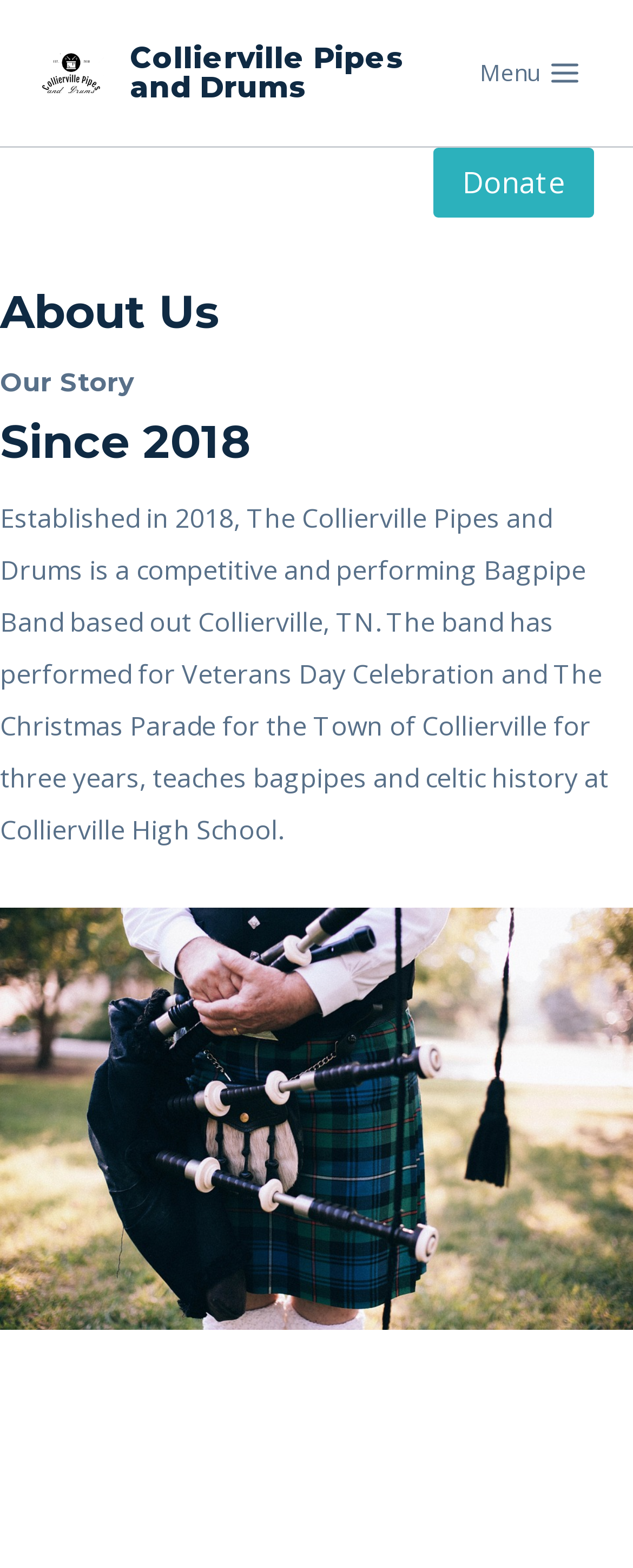What year was the band established?
Provide an in-depth answer to the question, covering all aspects.

The year the band was established can be found in the heading 'Since 2018' and also in the text description, which says 'Established in 2018, The Collierville Pipes and Drums...'